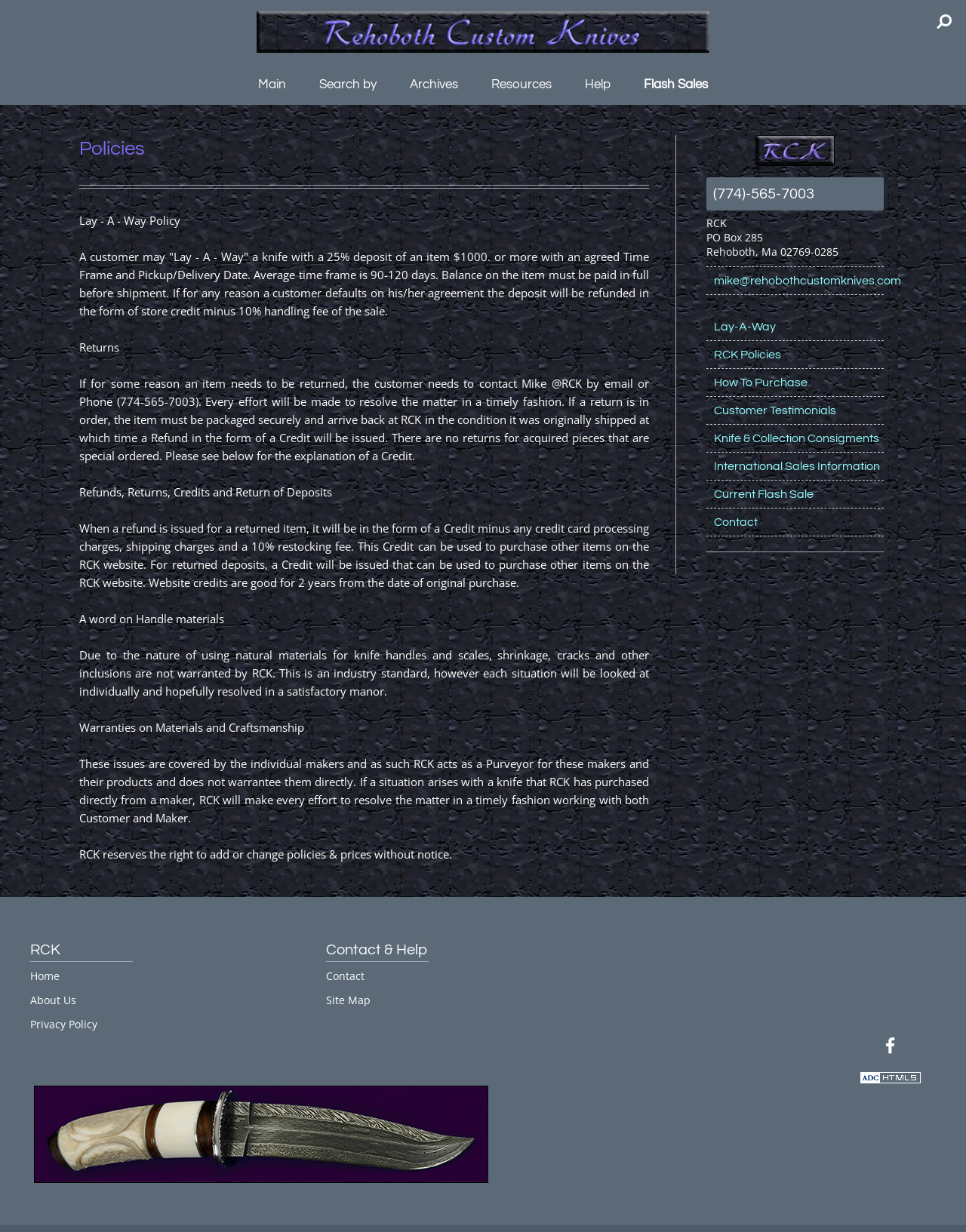What is the role of RCK in relation to knife makers?
Refer to the image and offer an in-depth and detailed answer to the question.

The webpage states that RCK acts as a purveyor for knife makers and their products, and does not warrant them directly. This suggests that RCK's role is to facilitate the sale of knives made by other manufacturers, rather than producing them itself.